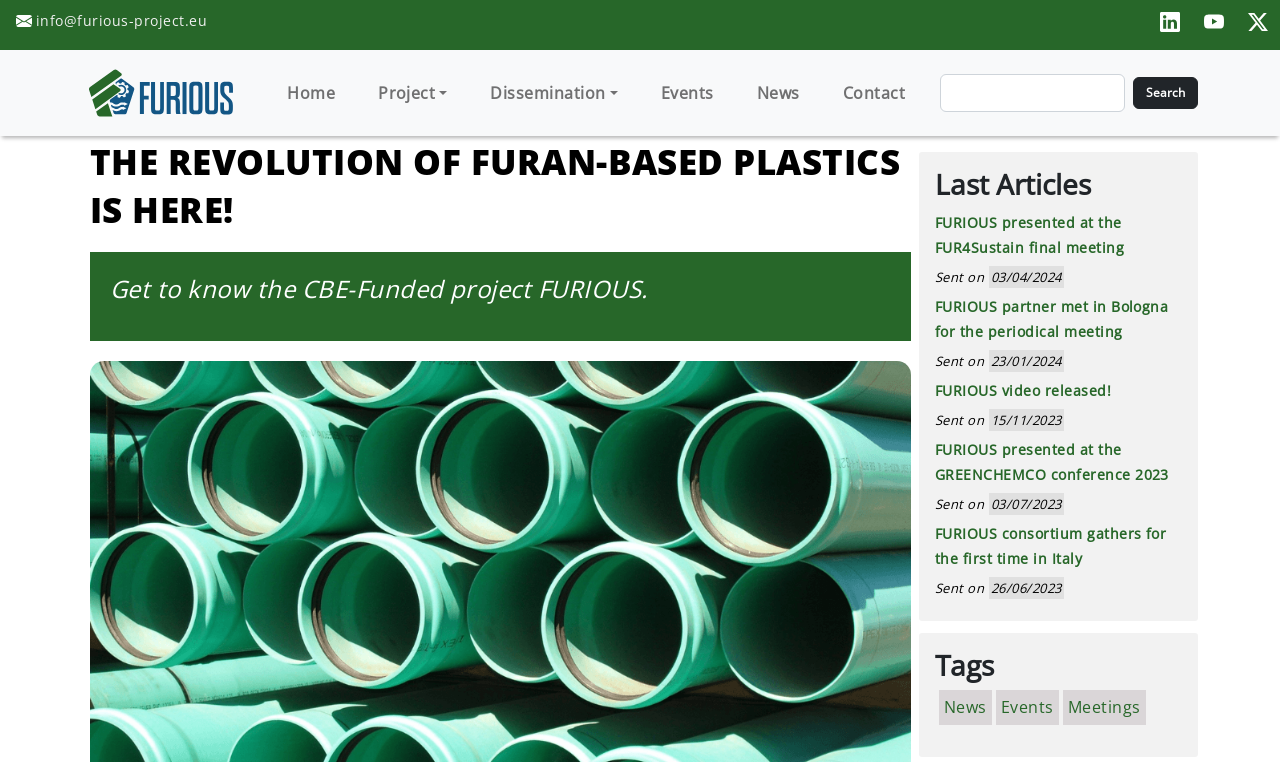Please determine the heading text of this webpage.

THE REVOLUTION OF FURAN-BASED PLASTICS IS HERE!